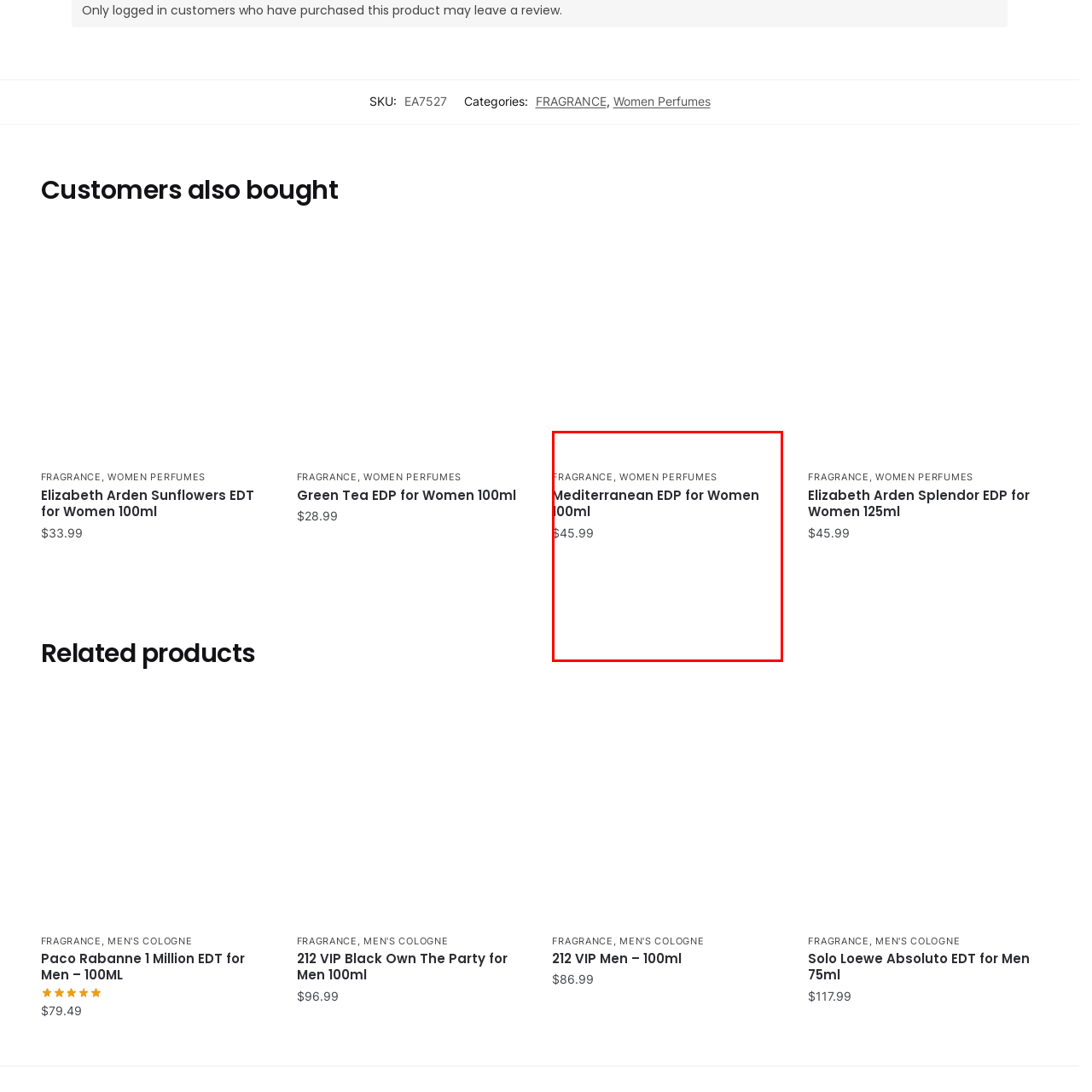Look closely at the image highlighted in red, What category does the product belong to? 
Respond with a single word or phrase.

FRAGRANCE